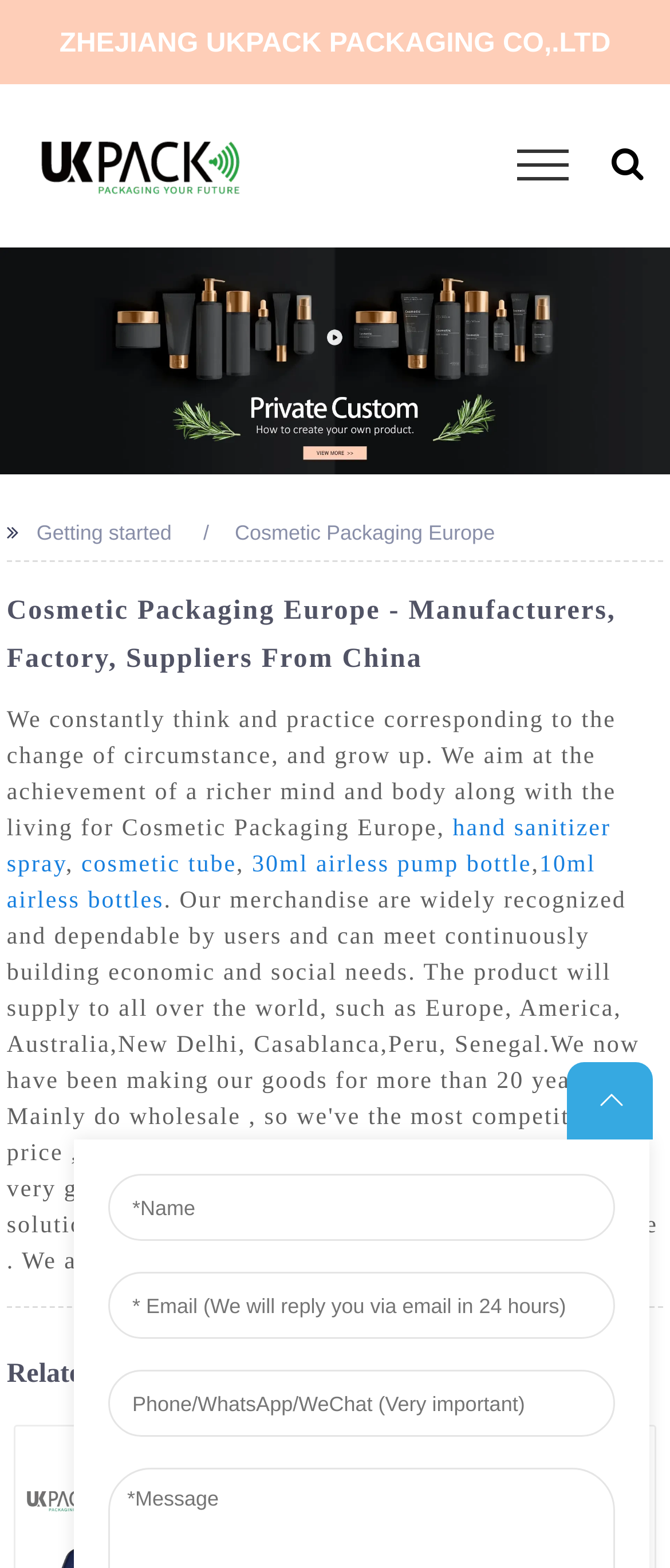Utilize the details in the image to thoroughly answer the following question: What is the purpose of this webpage?

I inferred the purpose of the webpage by looking at the various links and text elements, which suggest that the webpage is showcasing different types of cosmetic packaging products and their manufacturers.